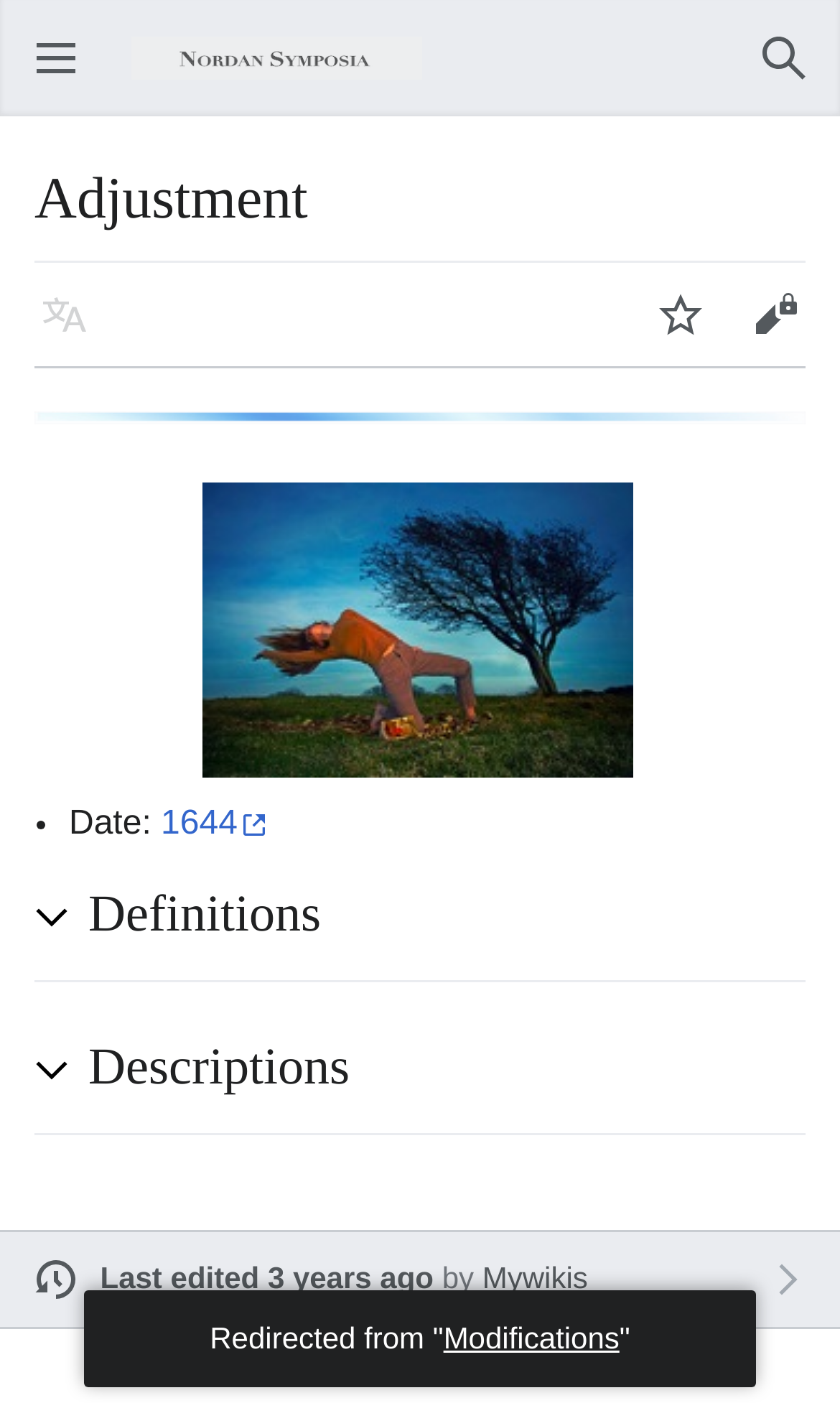Create an elaborate caption for the webpage.

The webpage is about "Adjustment - Nordan Symposia". At the top left corner, there is a button to open the main menu. Next to it, there is an image of "Nordan Symposia". On the top right side, there is a navigation section for user navigation, which includes a search button.

Below the navigation section, there is a main content area that occupies the majority of the page. It starts with a heading "Adjustment" at the top. Below the heading, there are three buttons: "Language", "Watch", and "Edit", aligned horizontally.

Further down, there is a link to an image "Lighterstill.jpg", which is followed by another link to an image "Adjustment.jpg". Below these images, there is a list marker "•" and a static text "Date:", accompanied by a link to "1644".

The page then has two collapsible sections, one for "Definitions" and another for "Descriptions", each with a heading and a button to expand or collapse the content.

At the bottom of the page, there is a link to "Last edited 3 years ago", followed by a static text "by" and a link to "Mywikis". Finally, there is a static text "Redirected from " and a link to "Modifications" at the very bottom of the page.